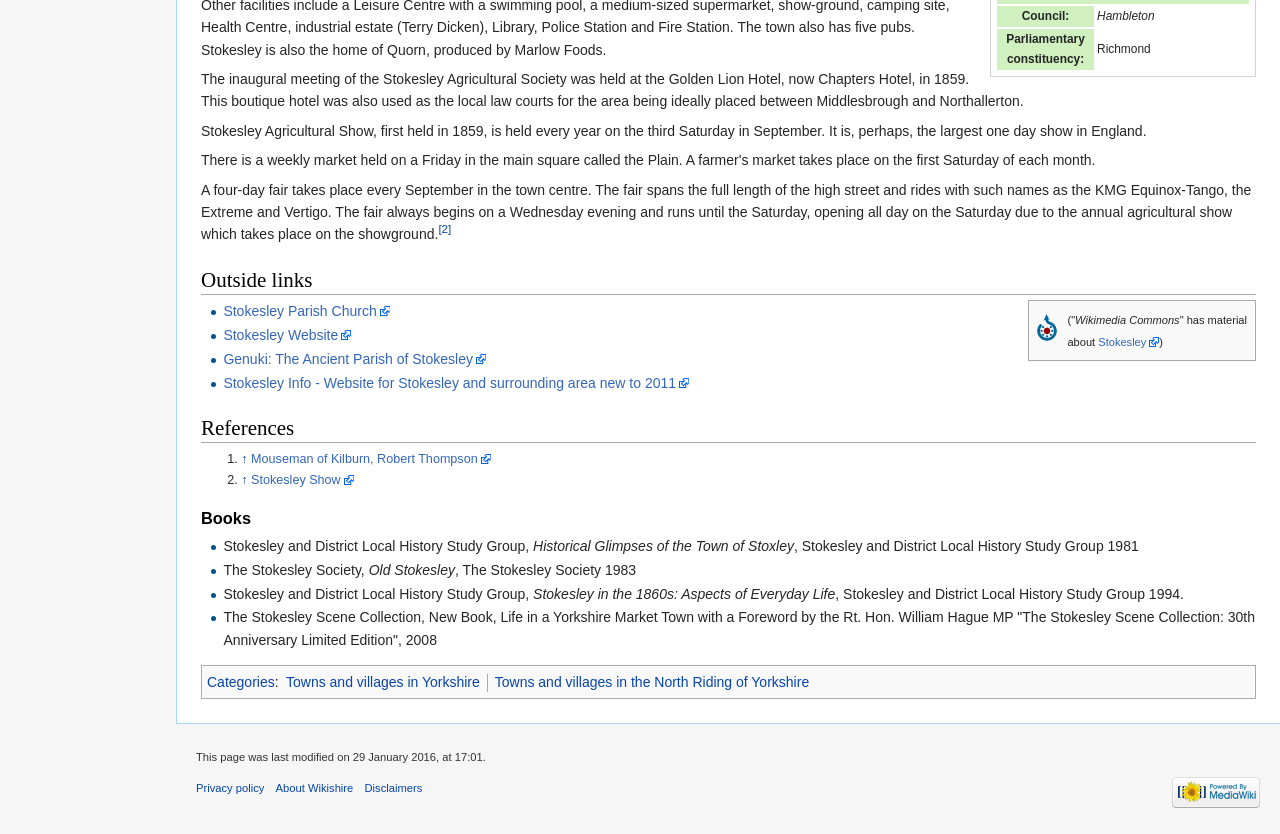Locate the bounding box of the UI element based on this description: "Stokesley". Provide four float numbers between 0 and 1 as [left, top, right, bottom].

[0.858, 0.402, 0.906, 0.417]